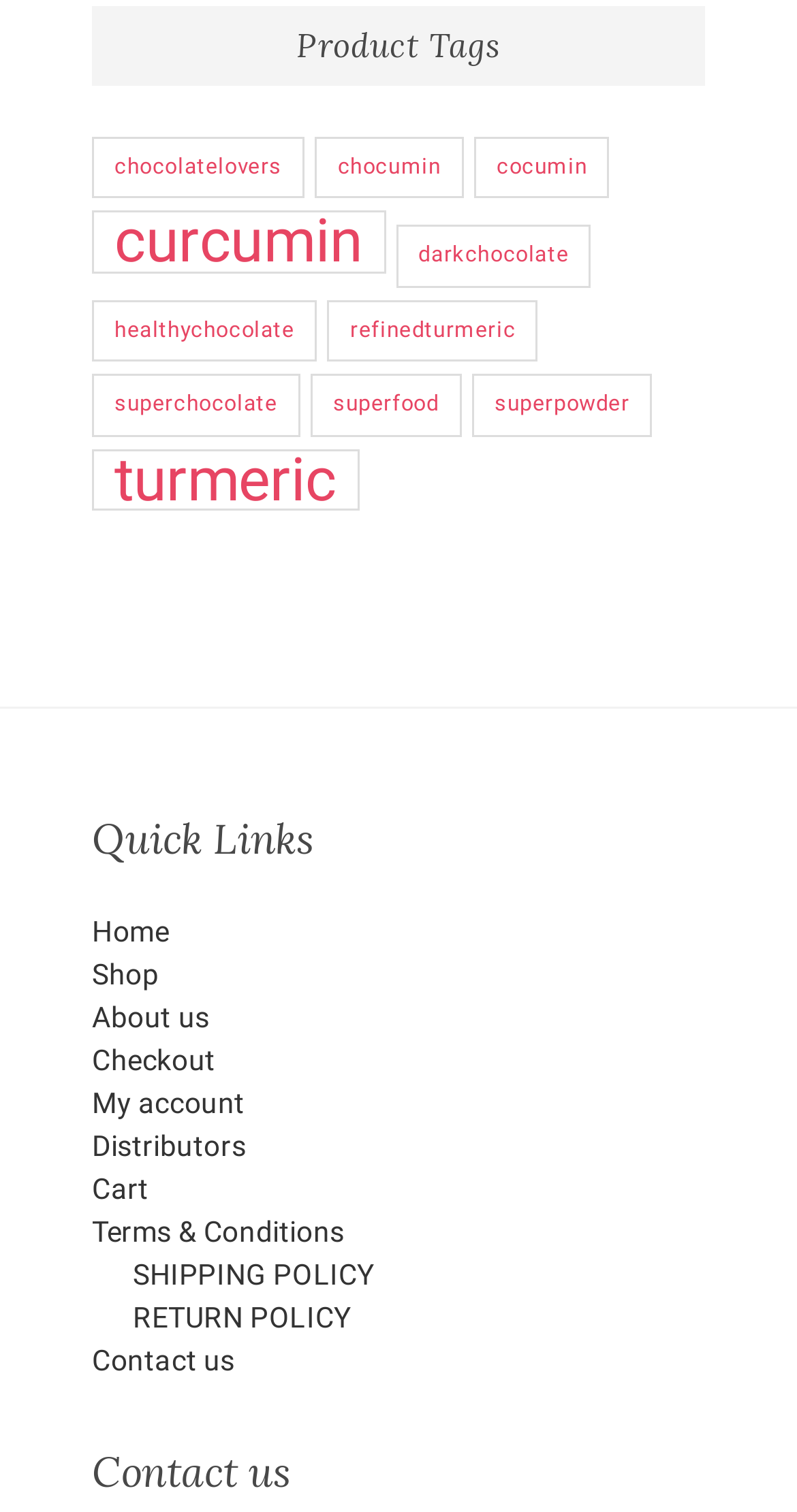Answer in one word or a short phrase: 
What is the last quick link?

Contact us